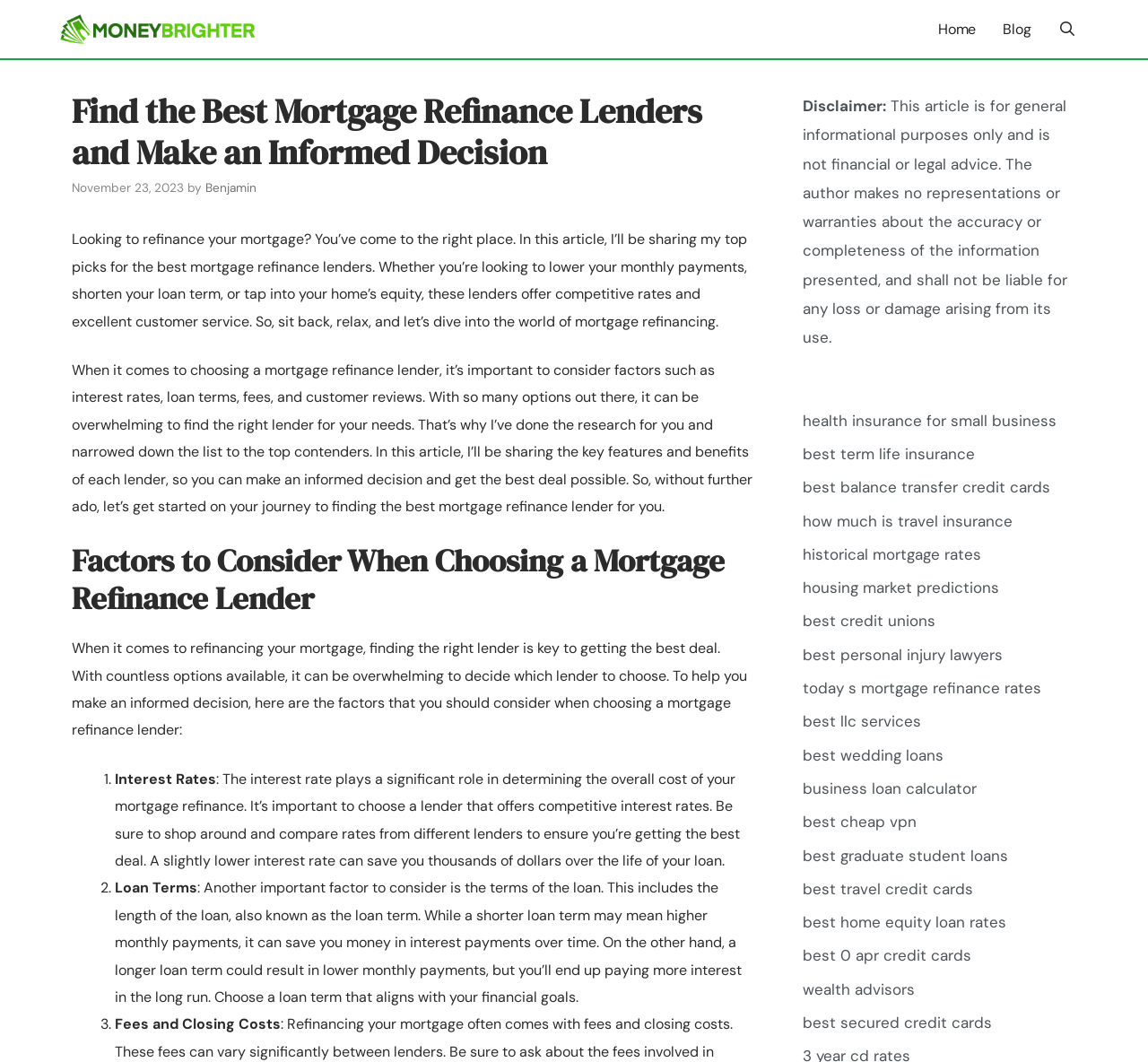Who wrote this article?
Please answer the question with as much detail and depth as you can.

The author of this article is mentioned as 'Benjamin' in the section where the article is introduced, along with the date of publication.